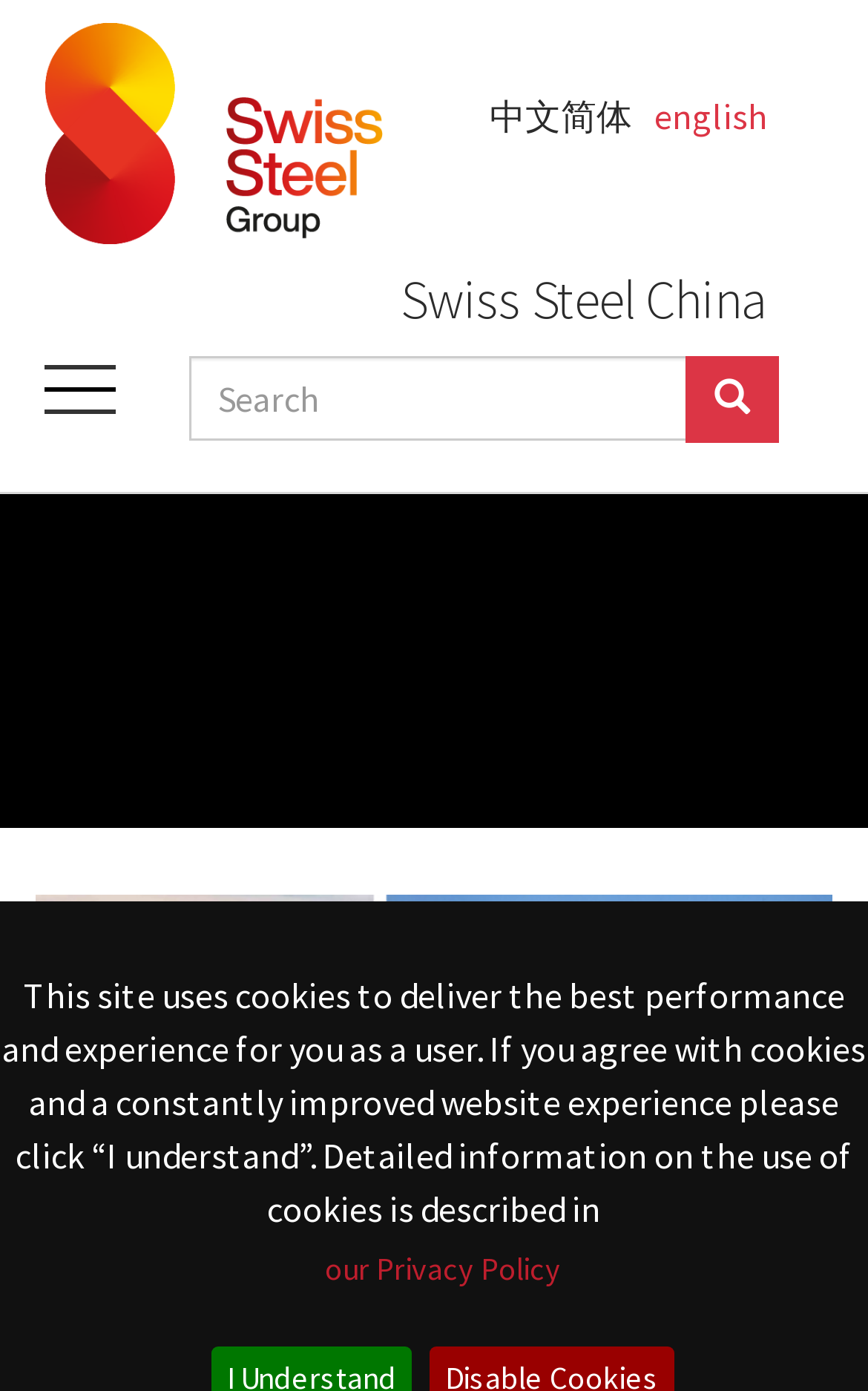Craft a detailed narrative of the webpage's structure and content.

The webpage is the official website of Swiss Steel International, a Chinese company. At the top left corner, there is a logo image. Next to the logo, there are two language selection links, "中文简体" and "english", allowing users to switch between languages. 

Below the language selection links, there is a prominent heading "Swiss Steel China" that spans almost the entire width of the page. 

On the right side of the page, there is a search bar with a text box and a button. The search bar is positioned above a layout table that occupies a significant portion of the page.

On the top right corner, there is a button with a toggle navigation function. When expanded, it reveals a figure that occupies most of the page's width. Below the figure, there is a welcome message "Welcome to Swiss Steel Group". 

At the bottom of the page, there is a notice about the use of cookies on the website. The notice is a long paragraph that explains the purpose of cookies and provides a link to the company's "Privacy Policy" for more information.